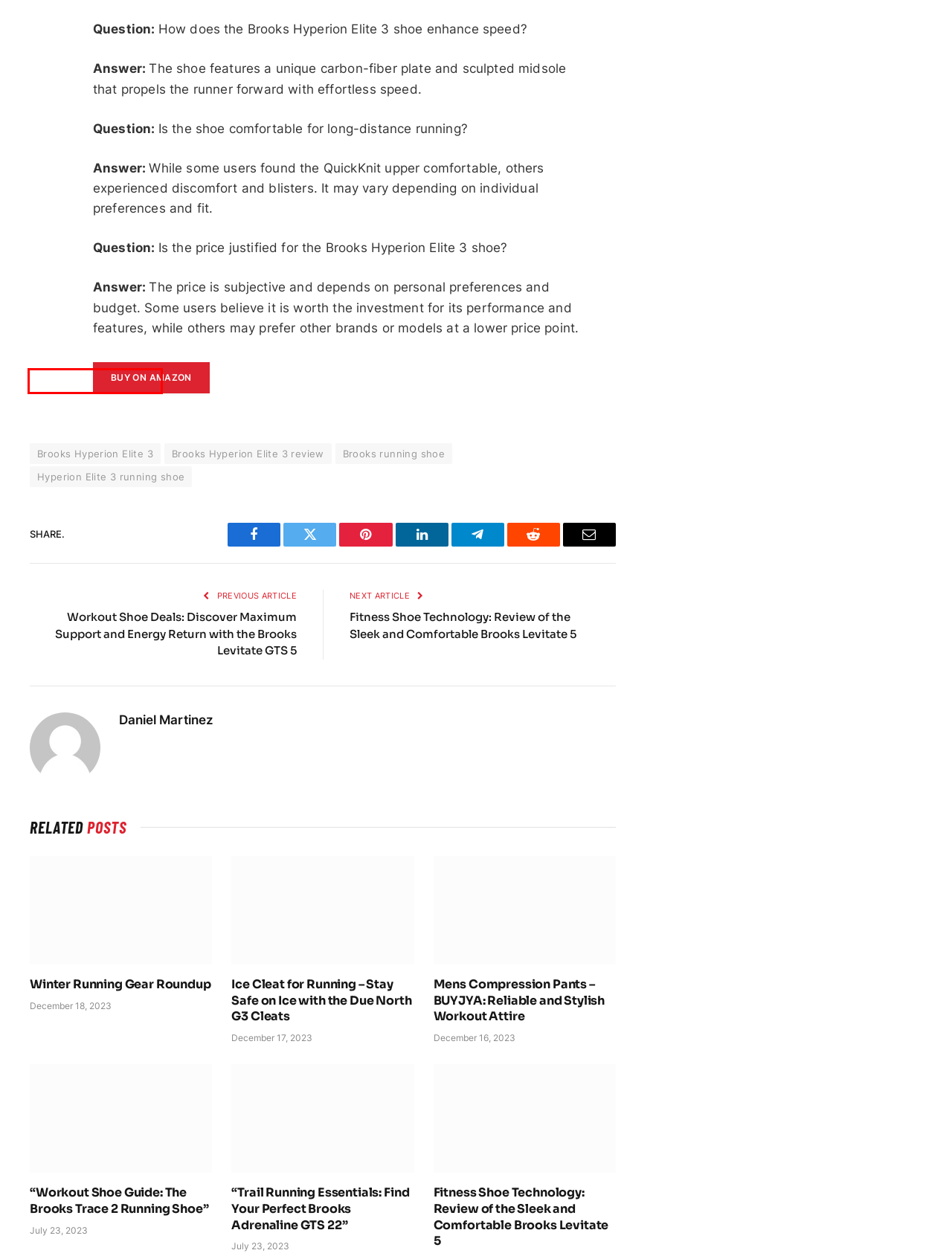Consider the screenshot of a webpage with a red bounding box around an element. Select the webpage description that best corresponds to the new page after clicking the element inside the red bounding box. Here are the candidates:
A. Brooks Hyperion Elite 3 review Archives - LifePlusRunning
B. Hyperion Elite 3 running shoe Archives - LifePlusRunning
C. Workout Shoe Deals: Discover Maximum Support and Energy Return with the Brooks Levitate GTS 5
D. Fitness Shoe Technology: Review of the Sleek and Comfortable Brooks Levitate 5
E. "Trail Running Essentials: Find Your Perfect Brooks Adrenaline GTS 22"
F. Brooks Hyperion Elite 3 Archives - LifePlusRunning
G. Brooks running shoe Archives - LifePlusRunning
H. "Workout Shoe Guide: The Brooks Trace 2 Running Shoe"

F